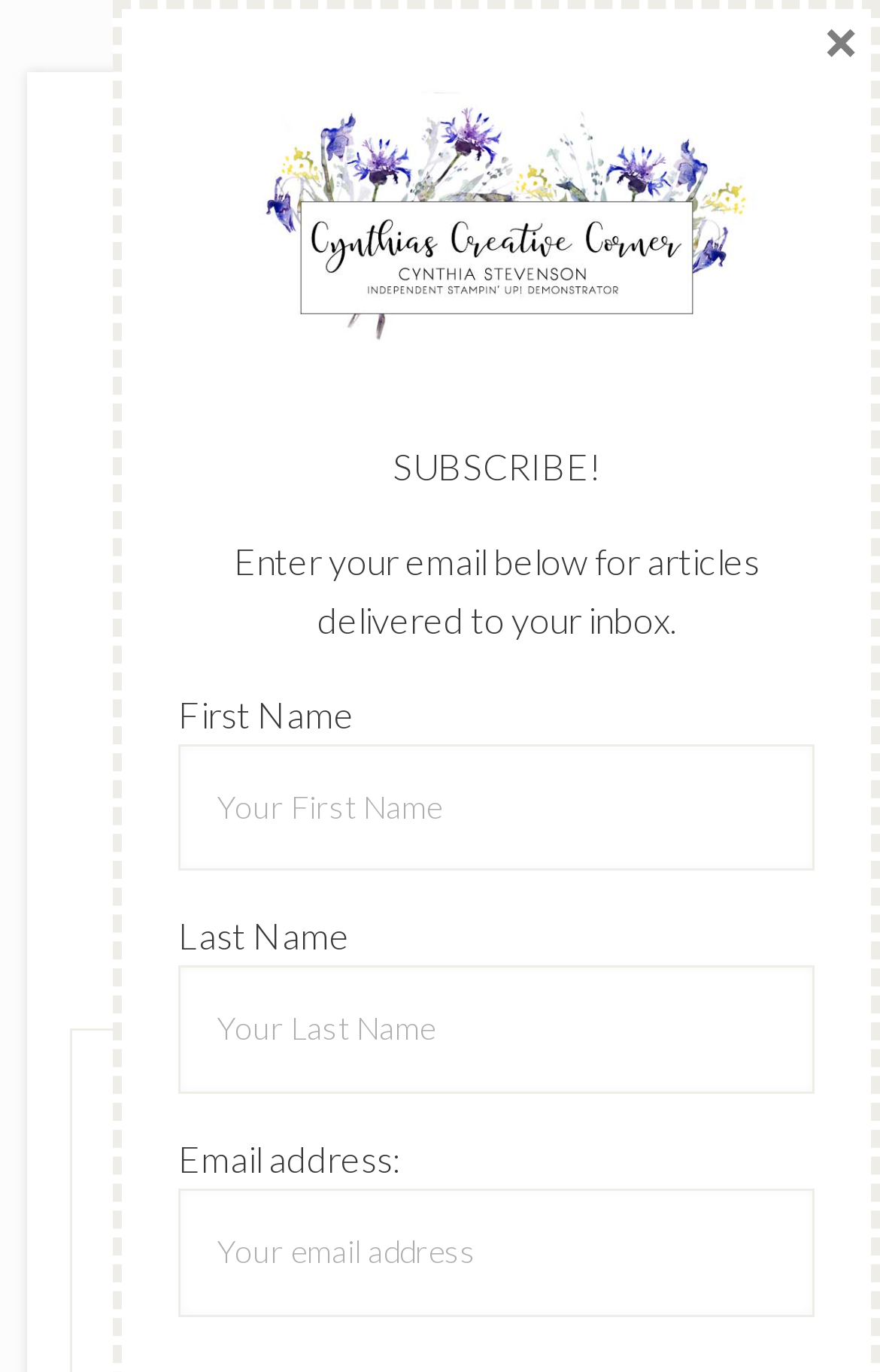For the following element description, predict the bounding box coordinates in the format (top-left x, top-left y, bottom-right x, bottom-right y). All values should be floating point numbers between 0 and 1. Description: Cynthia Stevenson, Stampin Up! Demonstrator

[0.08, 0.171, 0.92, 0.697]